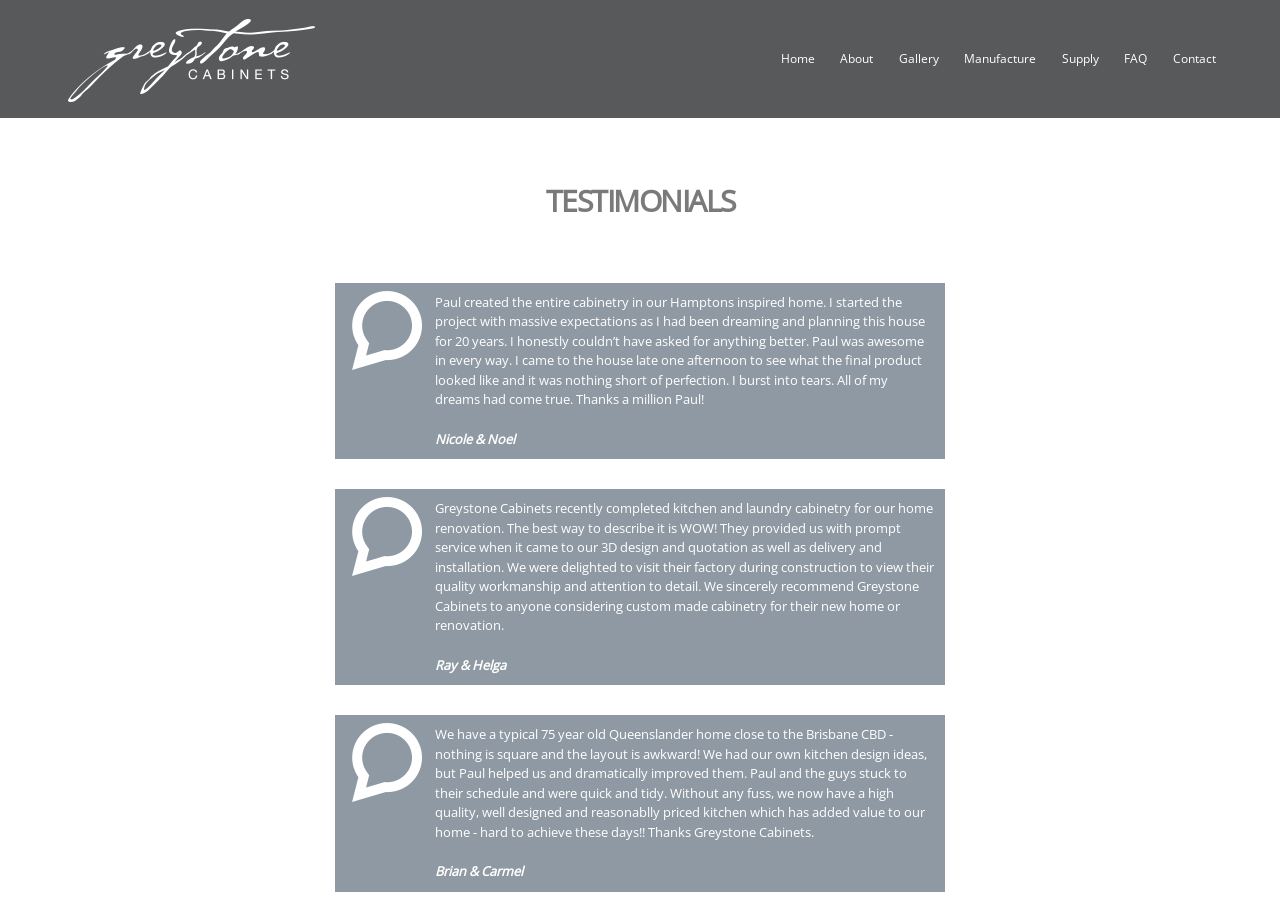Given the description: "FAQ", determine the bounding box coordinates of the UI element. The coordinates should be formatted as four float numbers between 0 and 1, [left, top, right, bottom].

[0.874, 0.005, 0.9, 0.127]